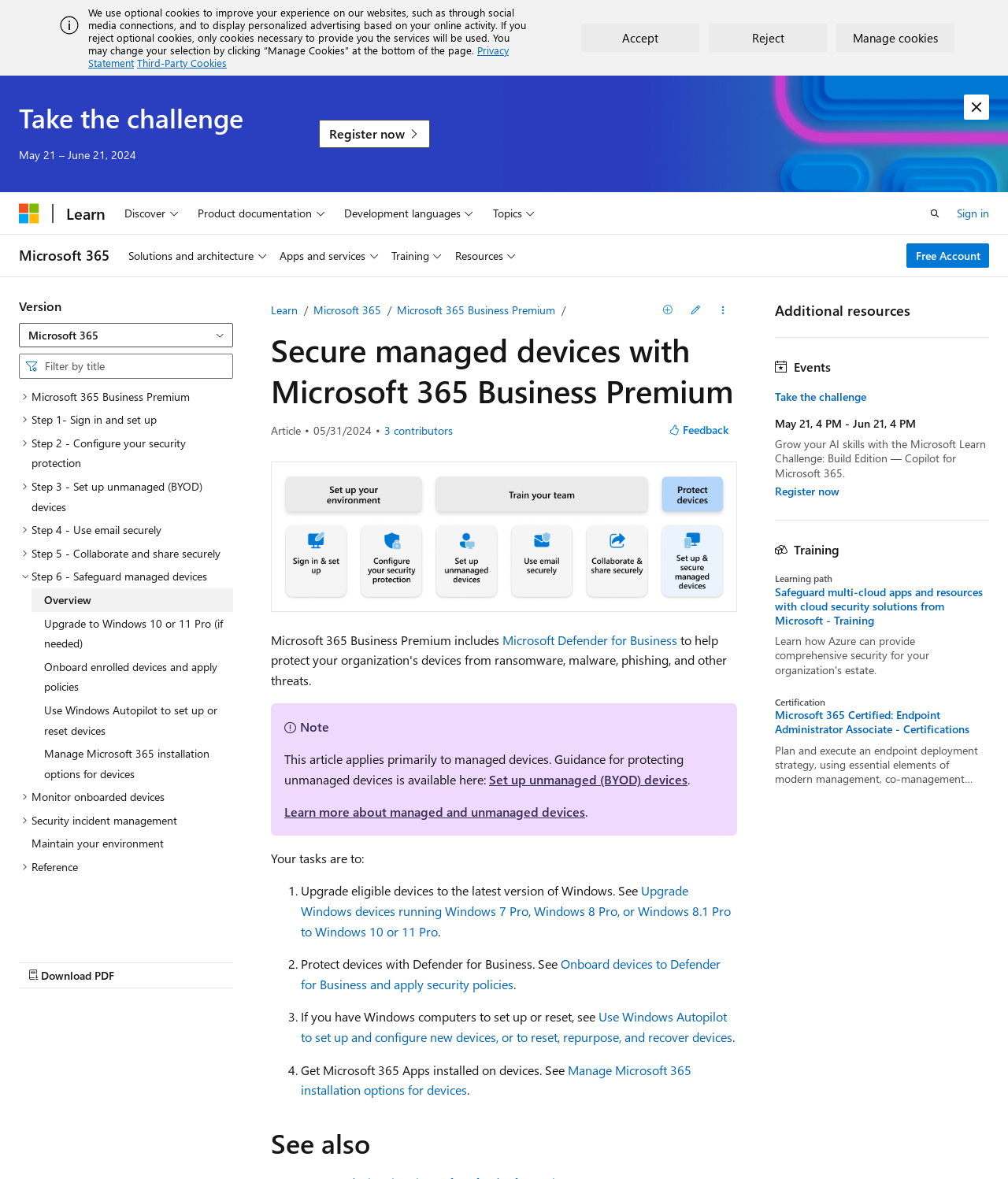What is the purpose of Microsoft 365 Business Premium according to the webpage?
Based on the screenshot, respond with a single word or phrase.

Secure managed devices